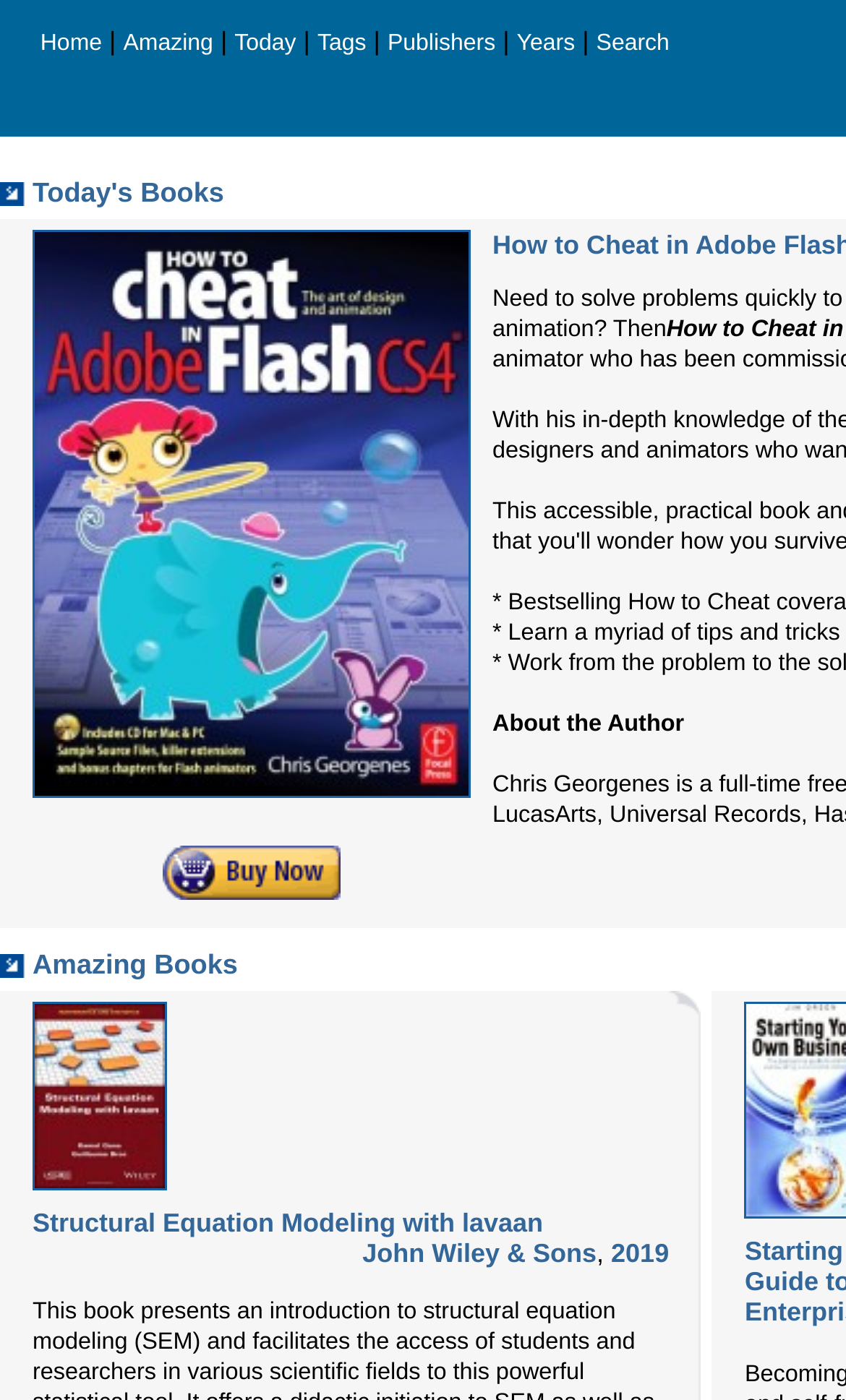What is the author of the book?
Please use the image to provide a one-word or short phrase answer.

Not specified